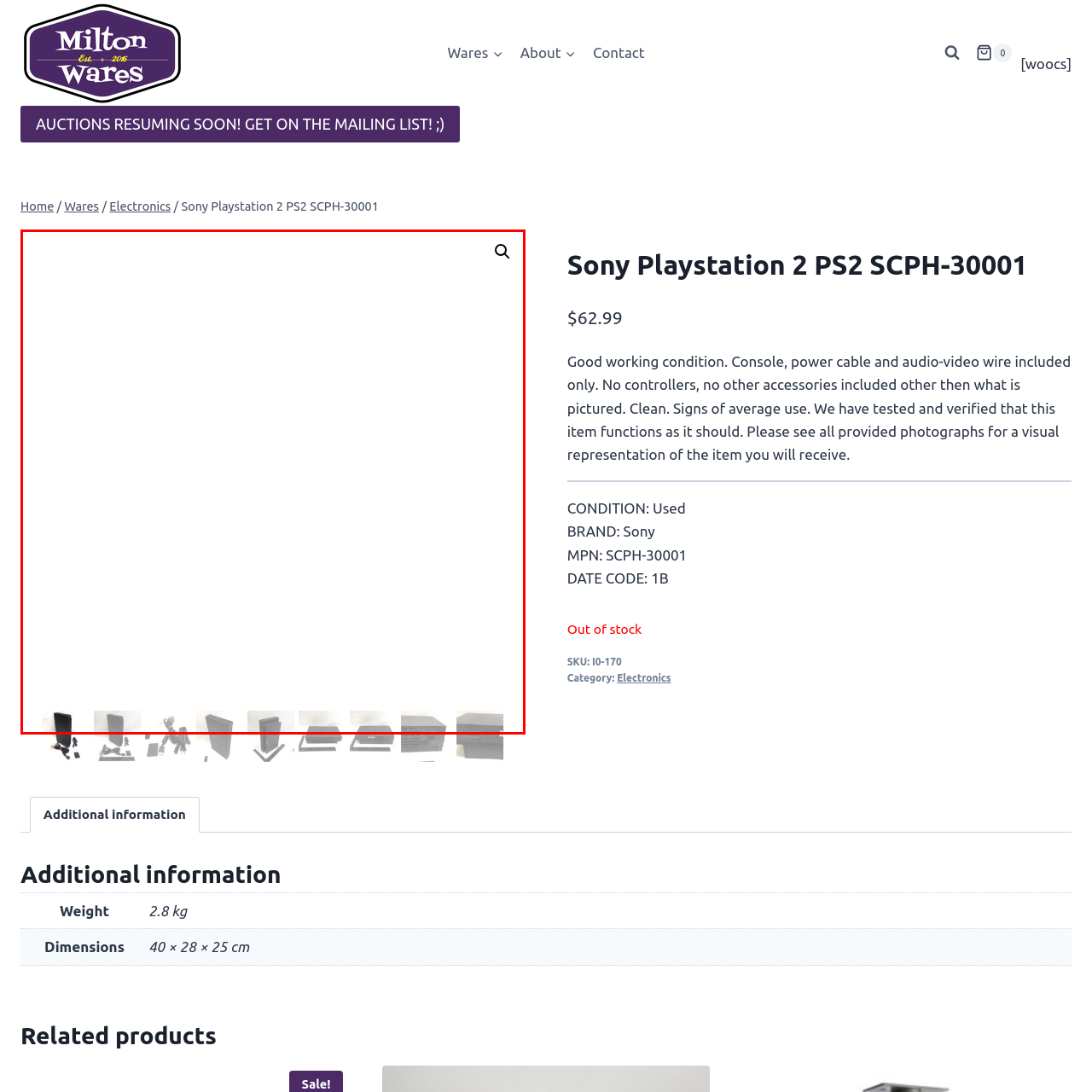What is the price of the PS2 console?
Check the content within the red bounding box and give a brief answer in one word or a short phrase.

$62.99